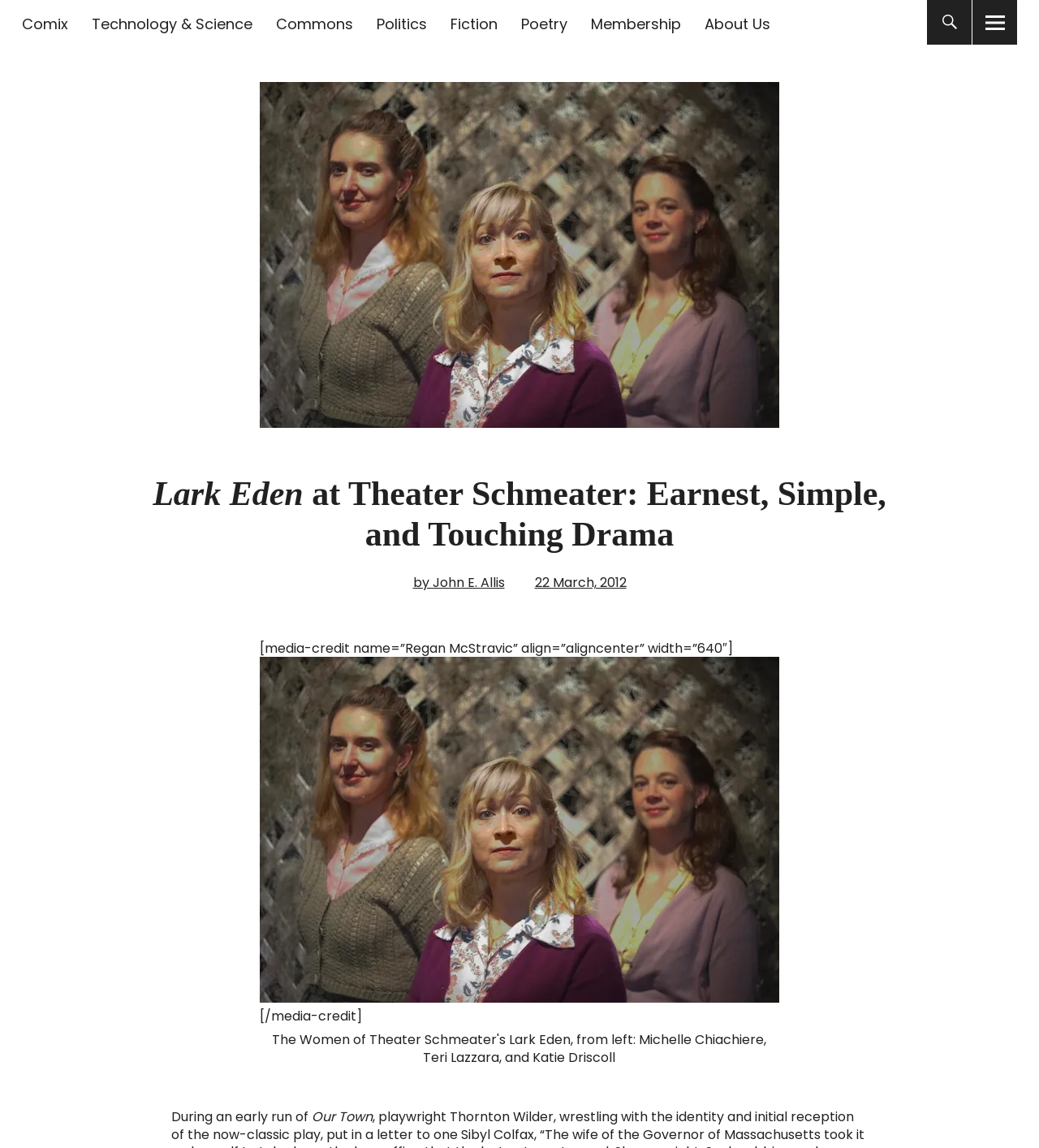Show the bounding box coordinates for the element that needs to be clicked to execute the following instruction: "Read the article by John E. Allis". Provide the coordinates in the form of four float numbers between 0 and 1, i.e., [left, top, right, bottom].

[0.397, 0.5, 0.486, 0.516]